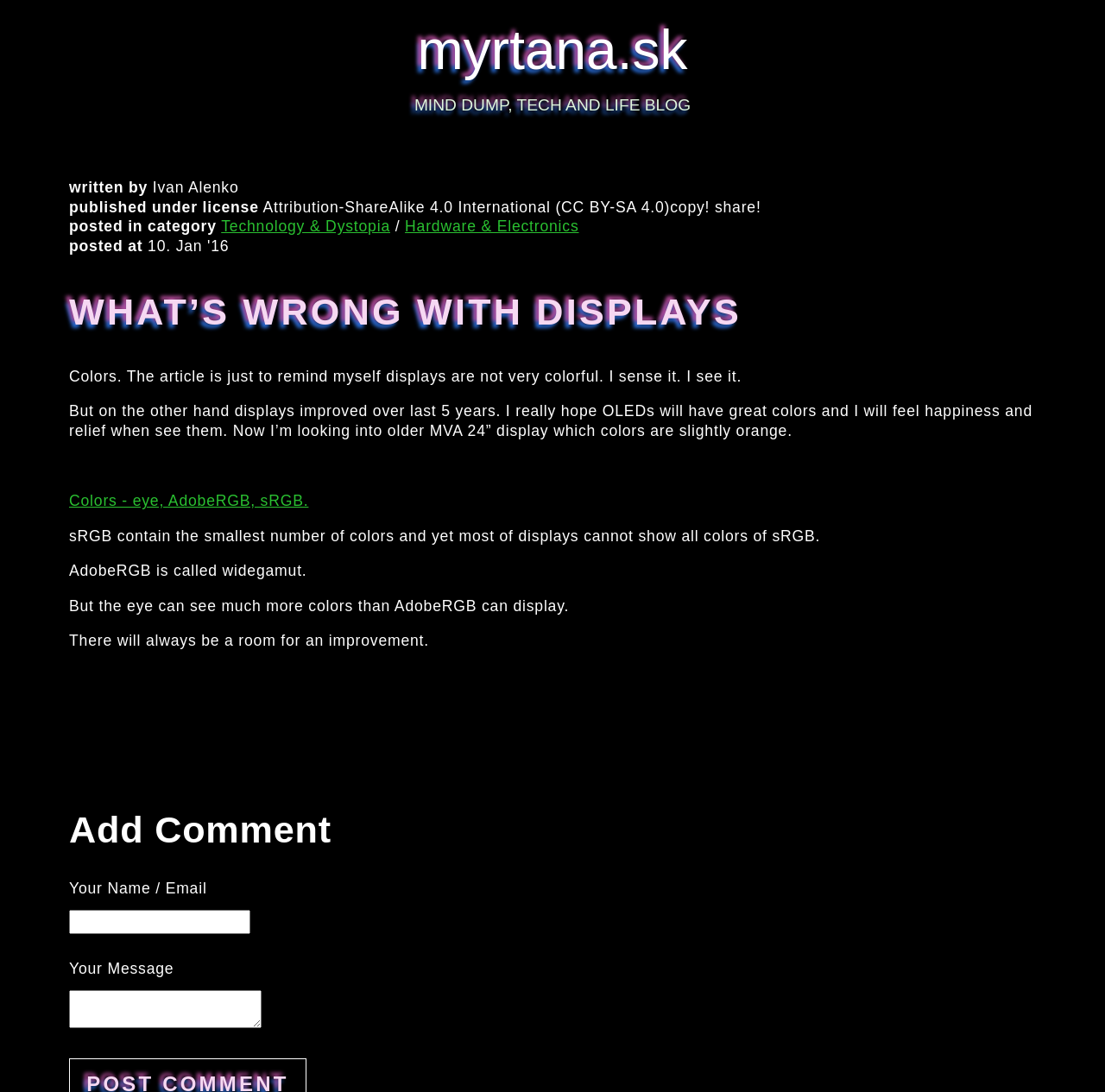Answer the question with a single word or phrase: 
What is the main topic of the article?

Displays